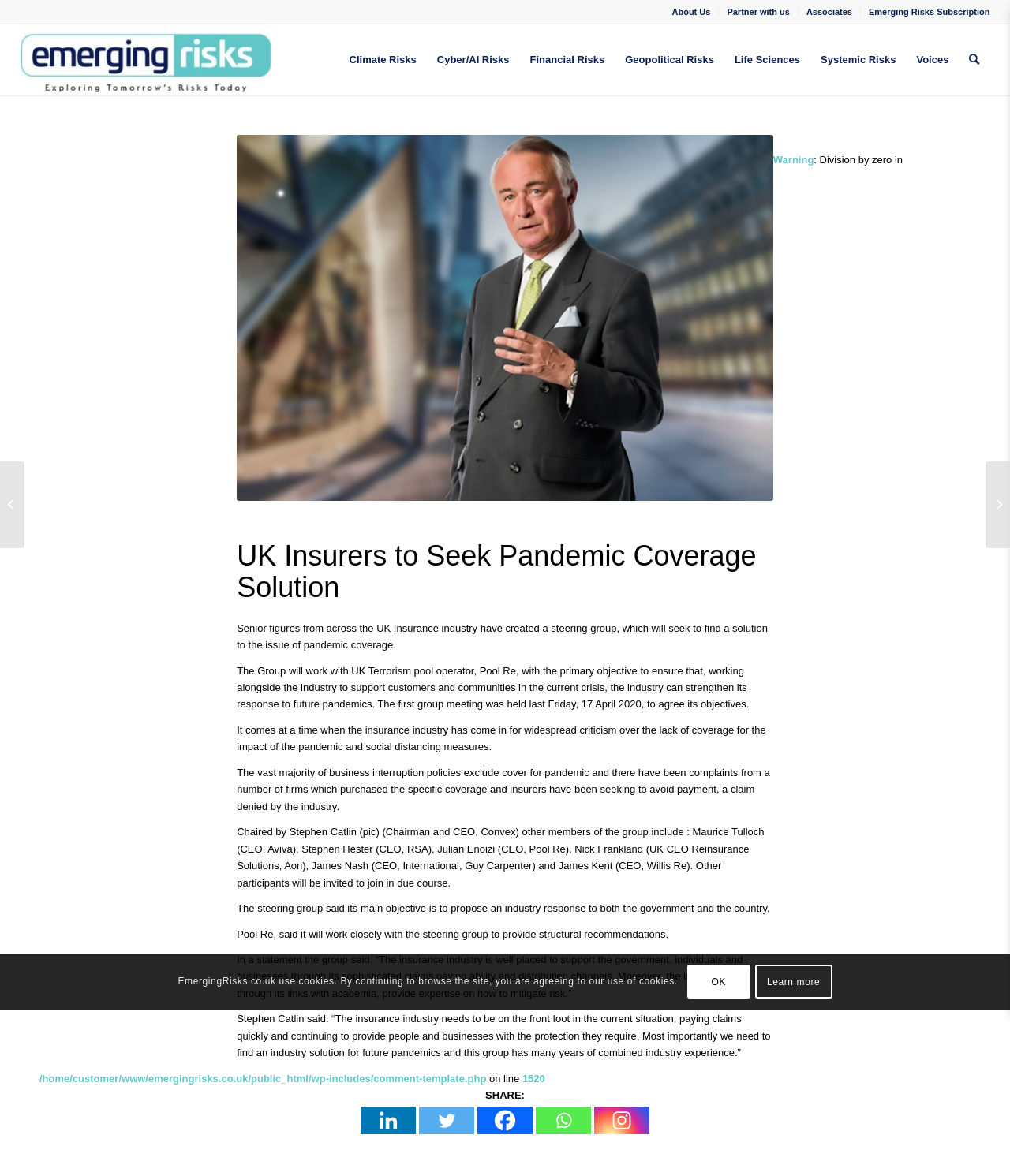Pinpoint the bounding box coordinates of the element you need to click to execute the following instruction: "Learn more about Southern US Storms". The bounding box should be represented by four float numbers between 0 and 1, in the format [left, top, right, bottom].

[0.0, 0.392, 0.024, 0.466]